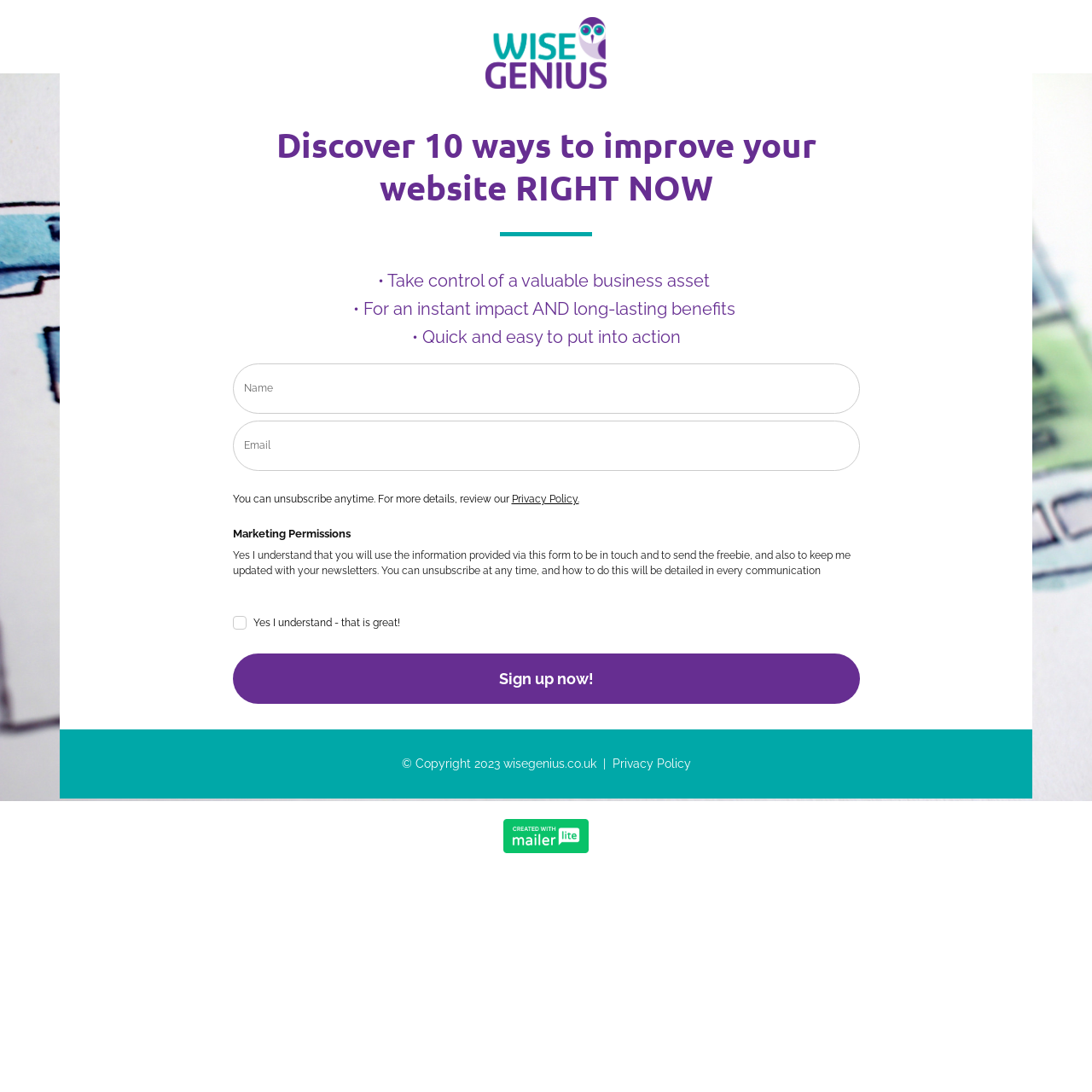Highlight the bounding box of the UI element that corresponds to this description: "Privacy Policy.".

[0.468, 0.452, 0.53, 0.462]